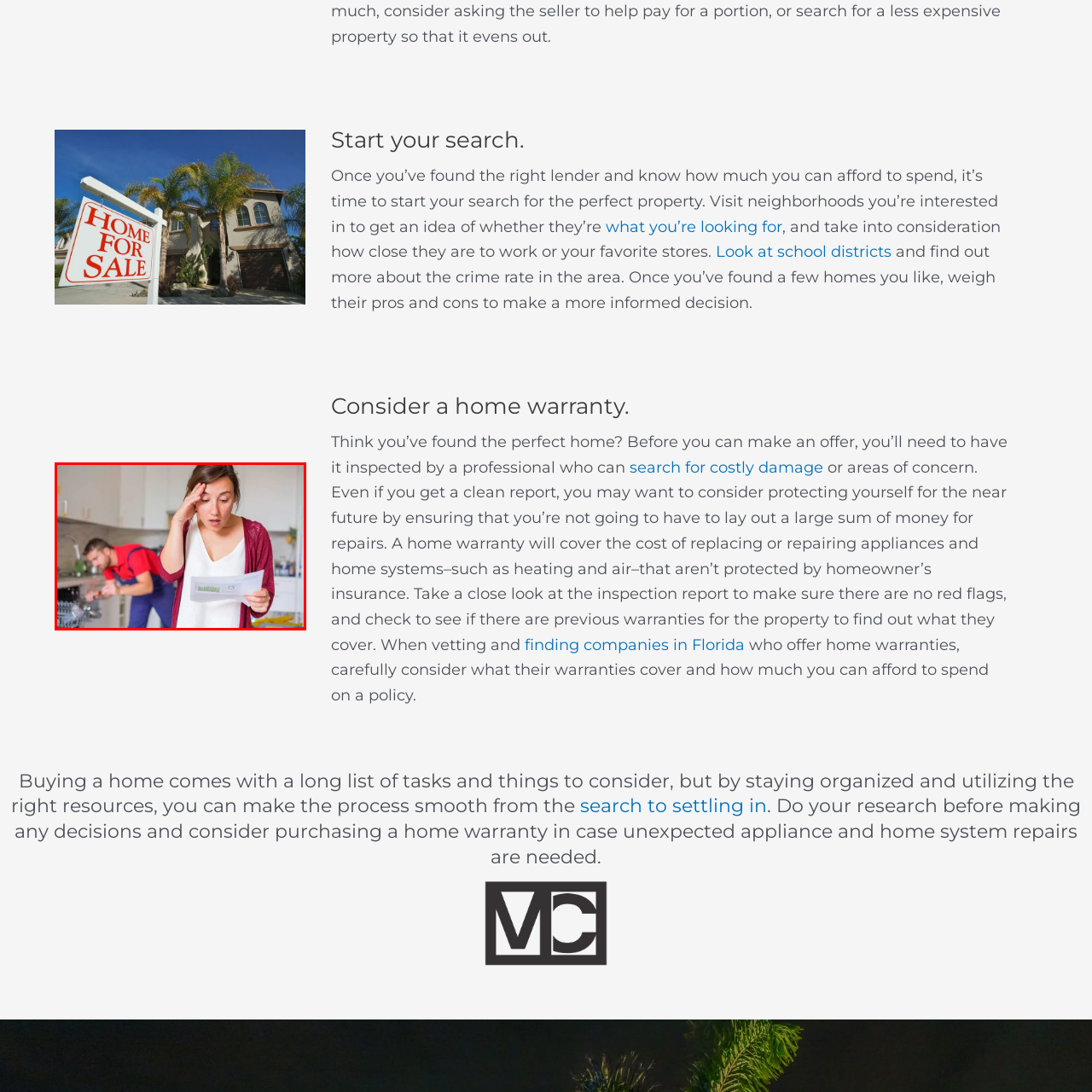What is the document in the woman's hand likely to be?
Observe the section of the image outlined in red and answer concisely with a single word or phrase.

inspection report or bill